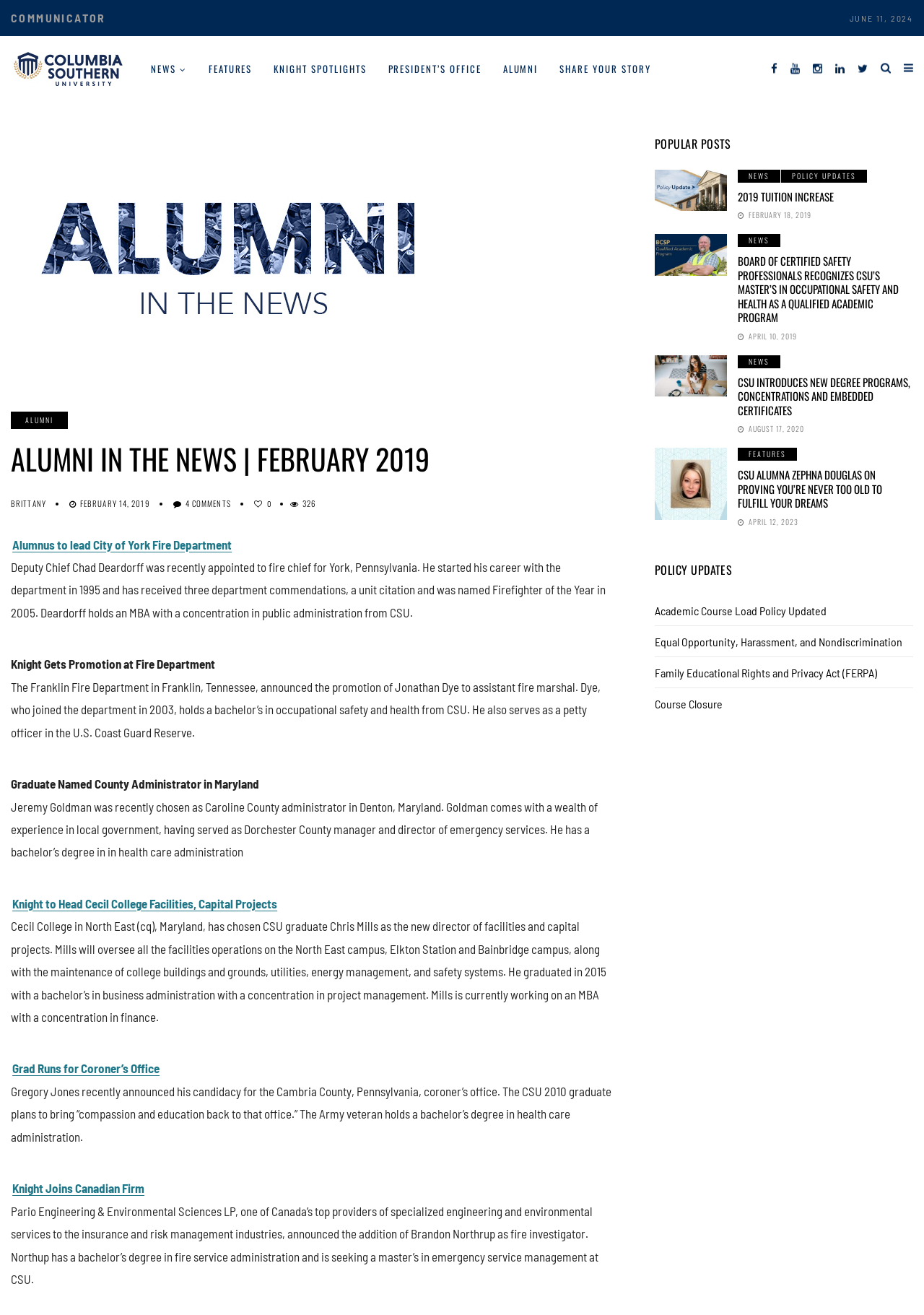Please find the bounding box coordinates of the clickable region needed to complete the following instruction: "Visit the CSU Communicator page". The bounding box coordinates must consist of four float numbers between 0 and 1, i.e., [left, top, right, bottom].

[0.012, 0.037, 0.136, 0.068]